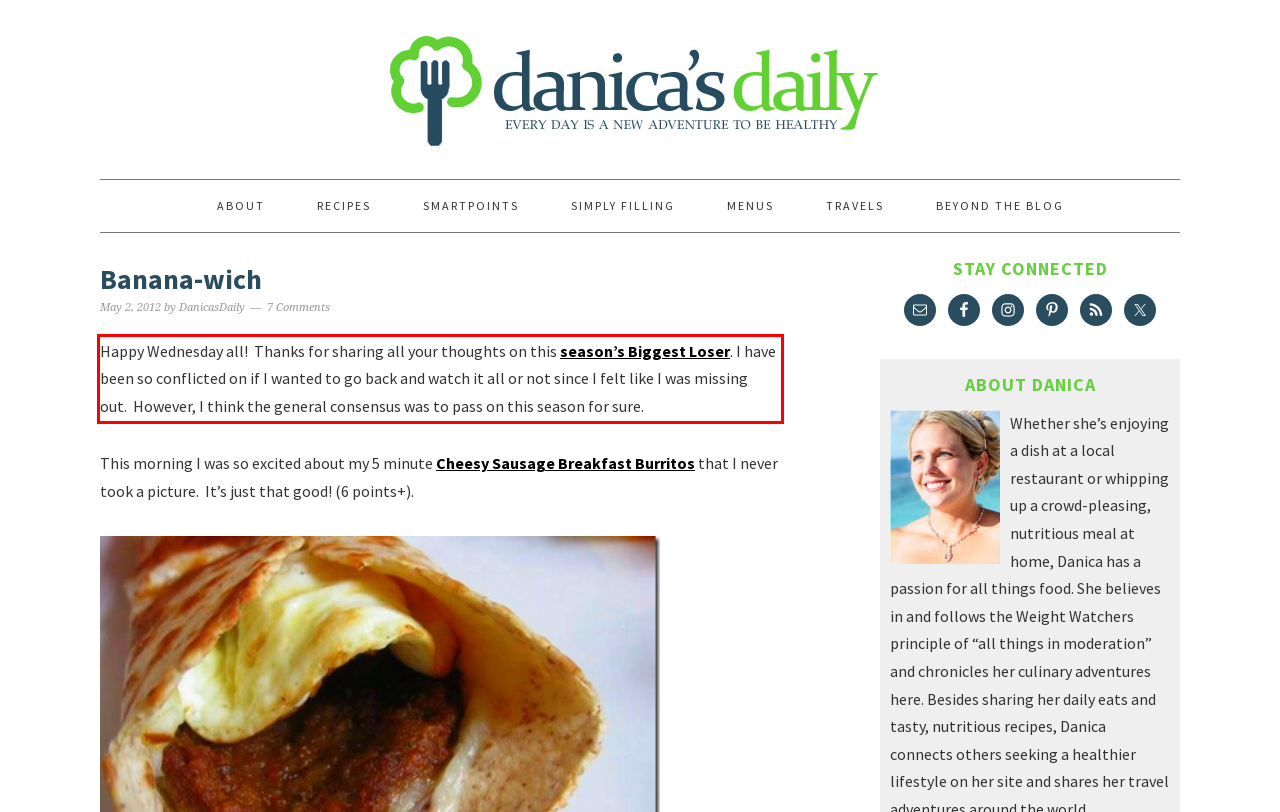Please identify and extract the text from the UI element that is surrounded by a red bounding box in the provided webpage screenshot.

Happy Wednesday all! Thanks for sharing all your thoughts on this season’s Biggest Loser. I have been so conflicted on if I wanted to go back and watch it all or not since I felt like I was missing out. However, I think the general consensus was to pass on this season for sure.